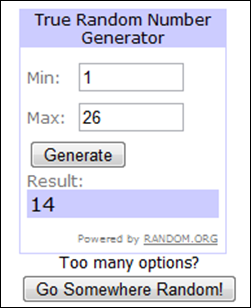Provide an in-depth description of the image.

The image displays a "True Random Number Generator" interface. It features adjustable fields for defining a minimum value of 1 and a maximum value of 26. A prominent "Generate" button is placed centrally, allowing users to trigger the random number generation. Below the button, the result section reveals the generated number, which, in this instance, is 14. The interface subtly encourages exploring options with the phrase, "Too many options?" followed by a link that says, "Go Somewhere Random!" emphasizing the element of spontaneity in selections. The overall design is user-friendly, geared towards straightforward functionality.